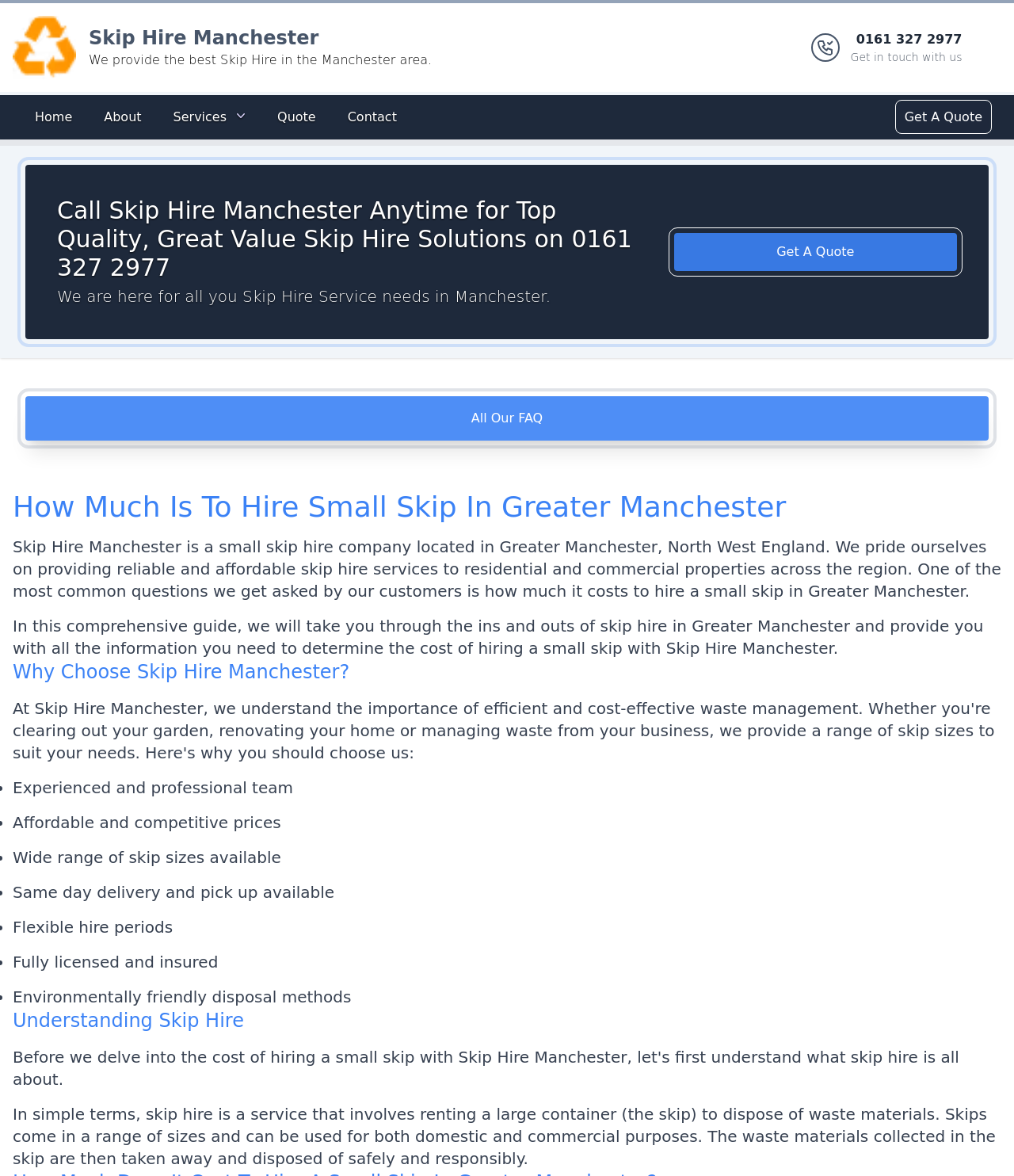Determine the bounding box coordinates of the target area to click to execute the following instruction: "Click the 'Logo' link."

[0.012, 0.013, 0.075, 0.067]